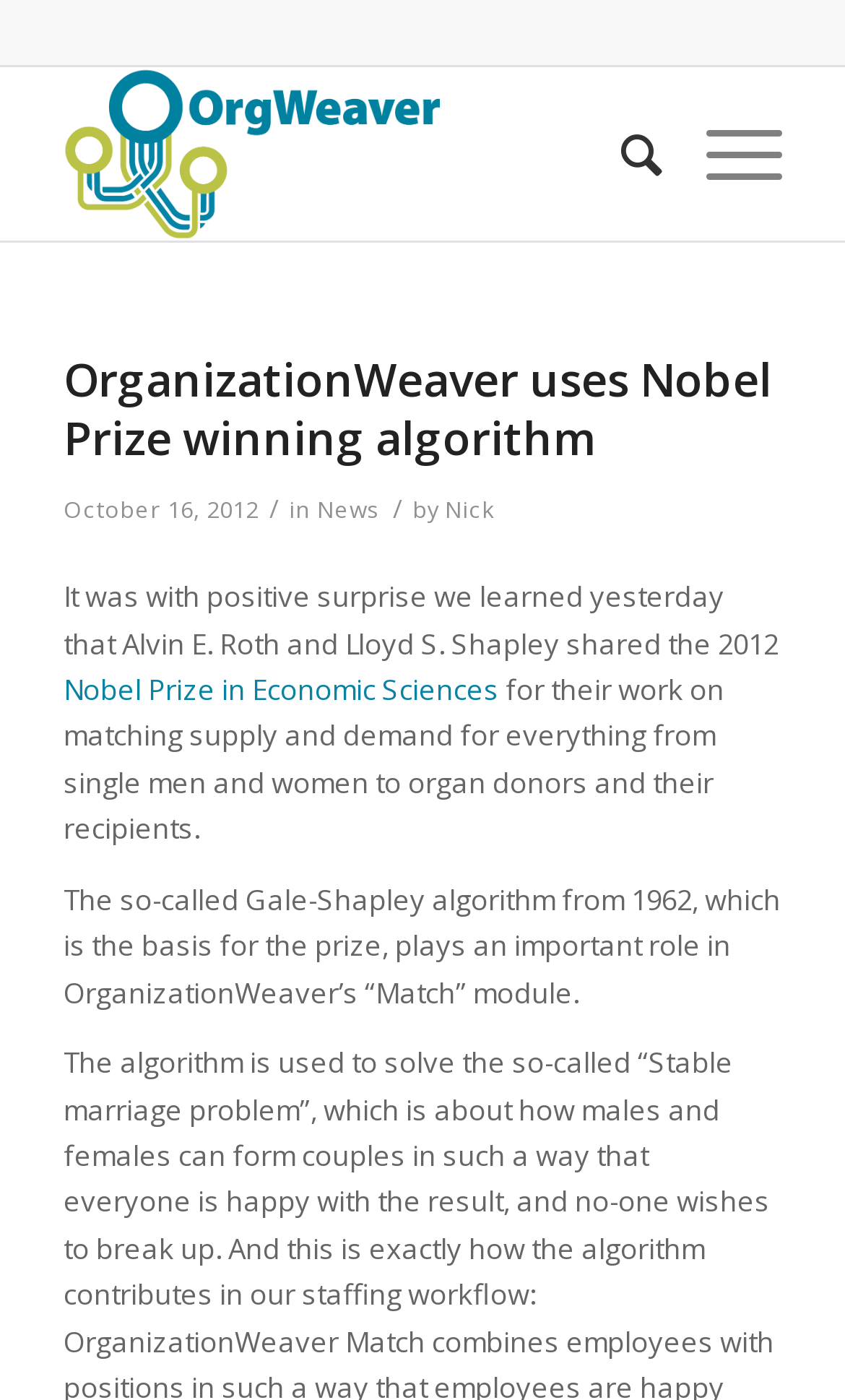What is the main heading of this webpage? Please extract and provide it.

OrganizationWeaver uses Nobel Prize winning algorithm